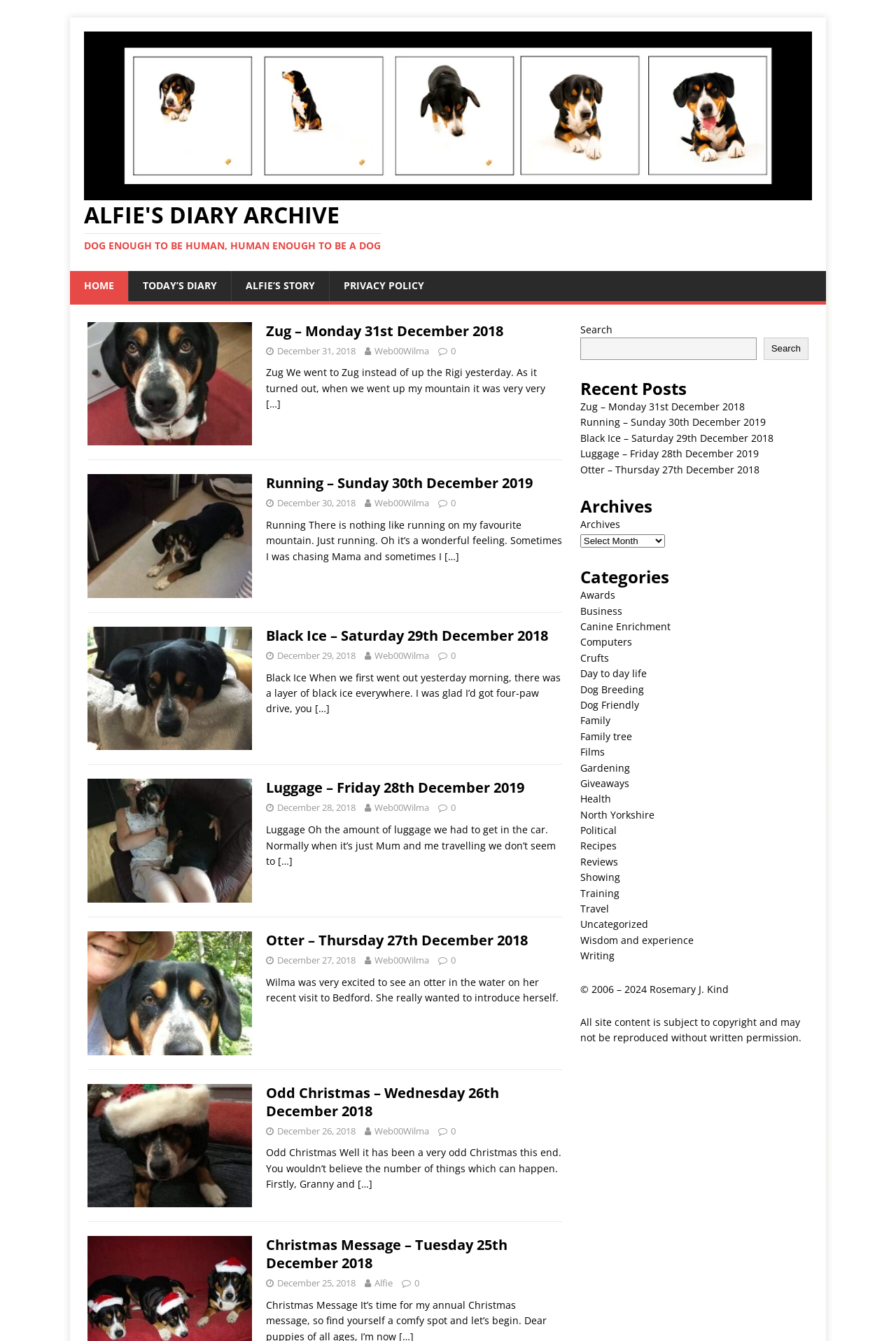What is the date of the 'Running' diary entry?
Refer to the screenshot and respond with a concise word or phrase.

December 30, 2018